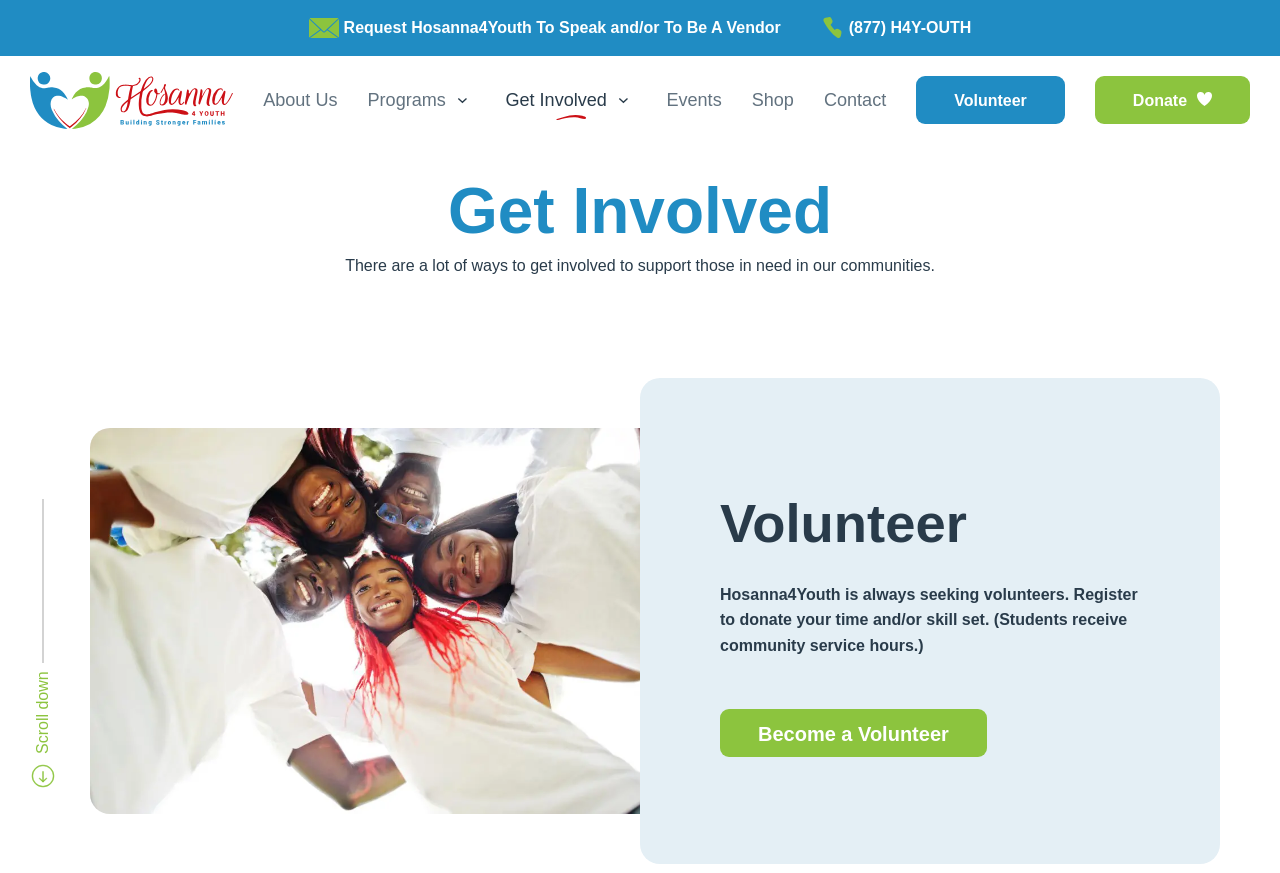Determine the bounding box coordinates of the UI element that matches the following description: "Become a Volunteer". The coordinates should be four float numbers between 0 and 1 in the format [left, top, right, bottom].

[0.562, 0.812, 0.771, 0.867]